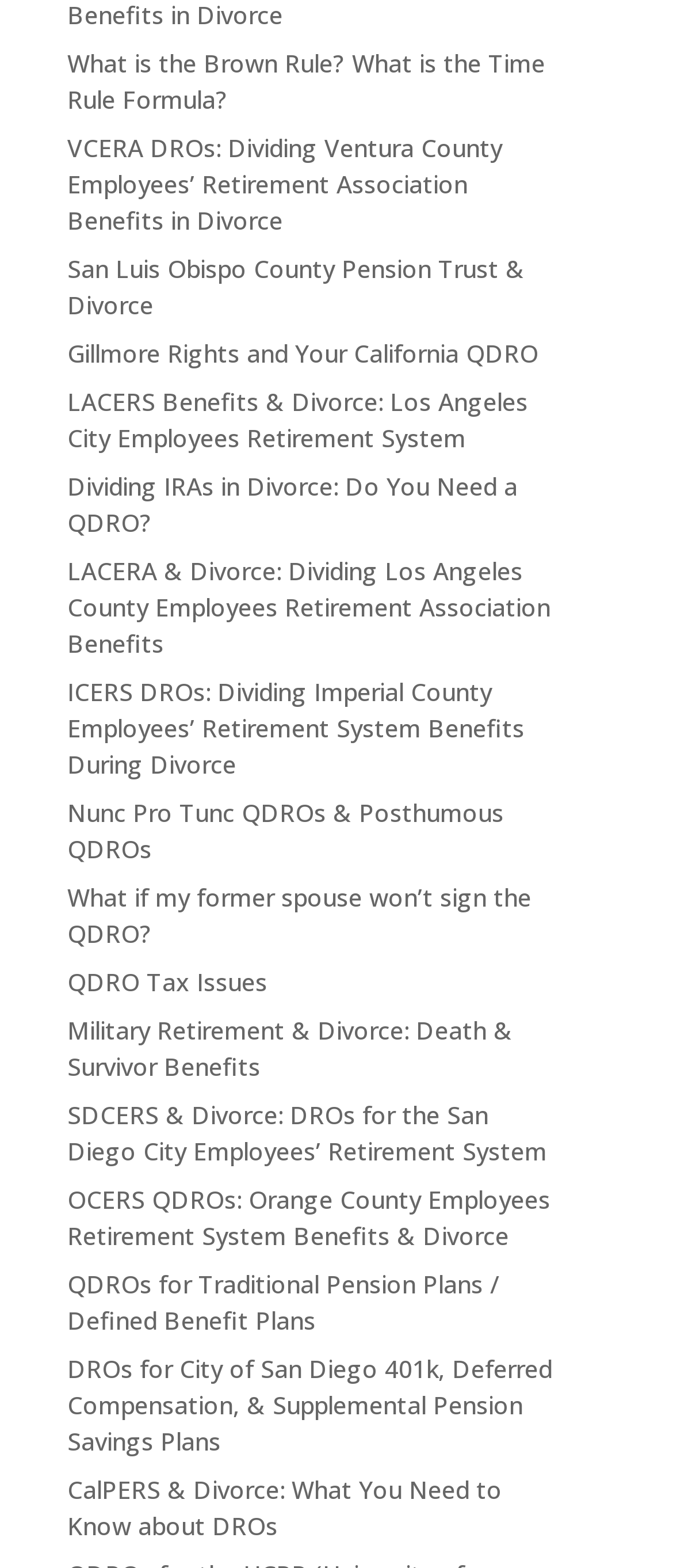Identify the bounding box coordinates for the region of the element that should be clicked to carry out the instruction: "Explore QDRO tax issues". The bounding box coordinates should be four float numbers between 0 and 1, i.e., [left, top, right, bottom].

[0.1, 0.615, 0.397, 0.636]